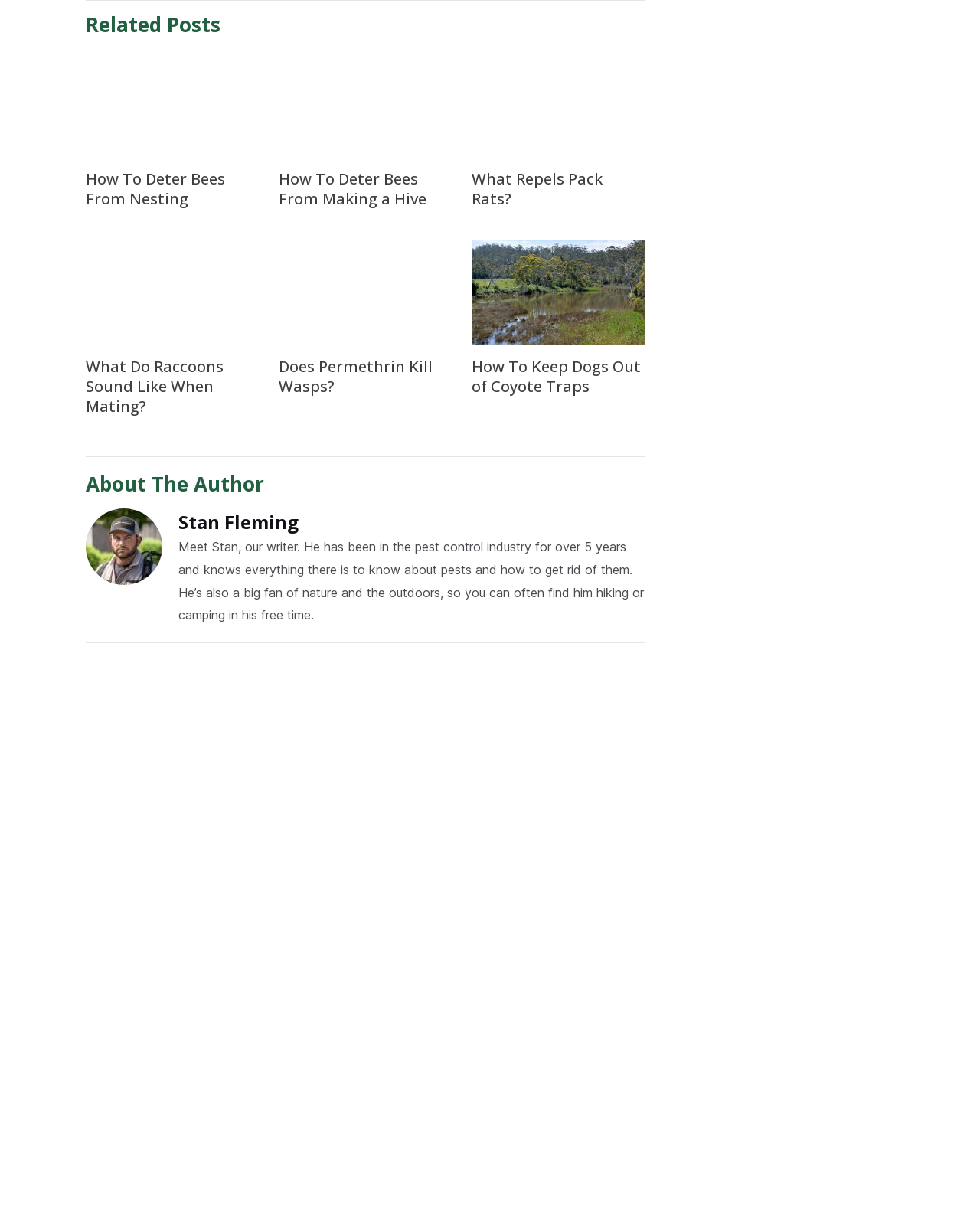Please locate the bounding box coordinates for the element that should be clicked to achieve the following instruction: "Click on the 'Post Comment' button". Ensure the coordinates are given as four float numbers between 0 and 1, i.e., [left, top, right, bottom].

[0.088, 0.872, 0.213, 0.903]